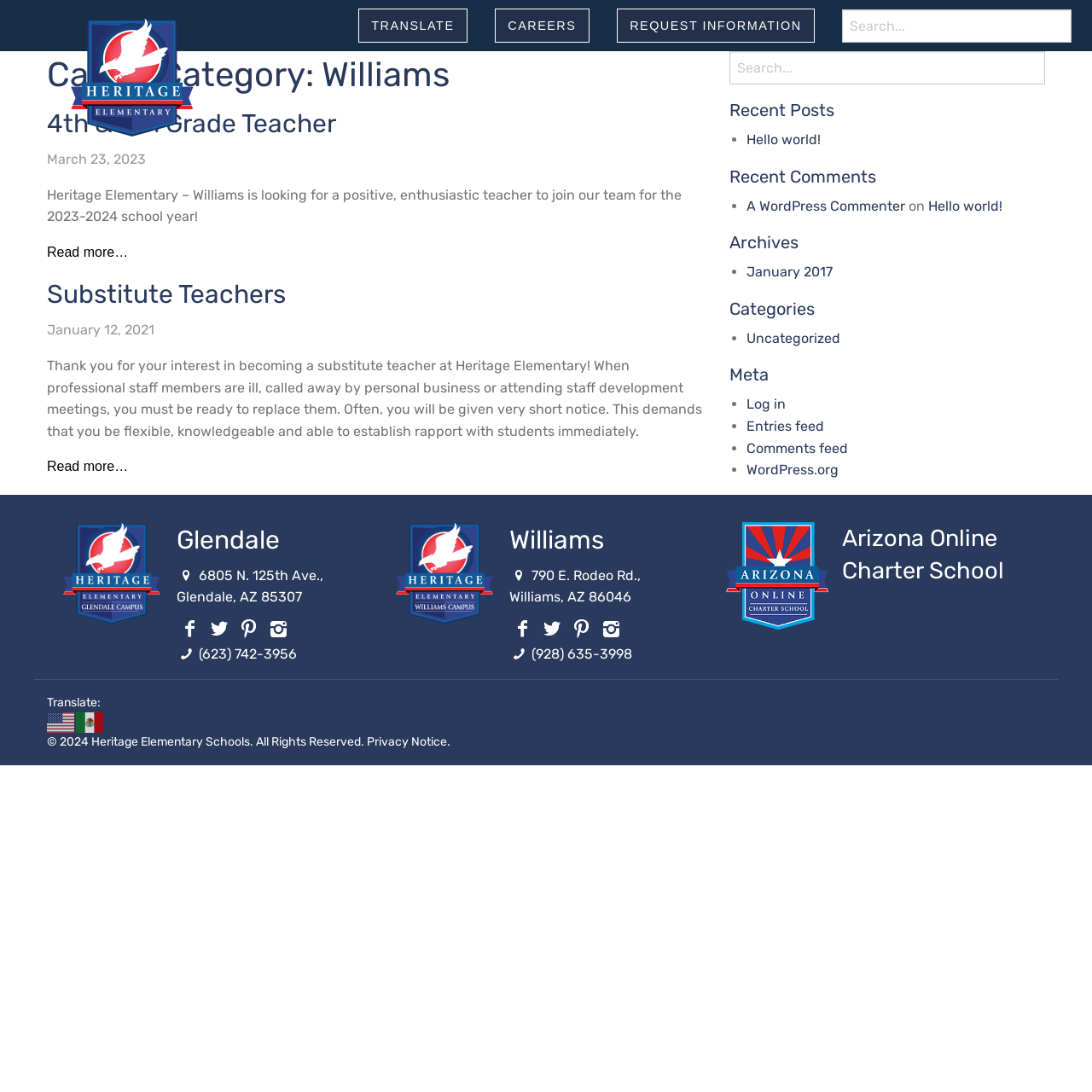What is the job title of the position listed on March 23, 2023?
Based on the visual information, provide a detailed and comprehensive answer.

I found the answer by looking at the article section of the webpage, where it lists the job postings. The job posting on March 23, 2023 is for a 4th & 5th Grade Teacher.